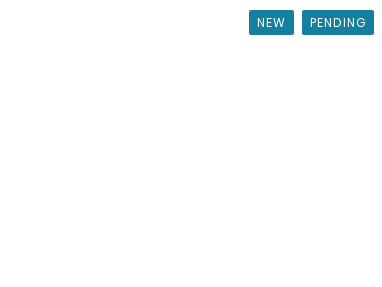How many bedrooms does the property have?
Provide a detailed and well-explained answer to the question.

The number of bedrooms in the property can be found in the listing details, which specify that the property boasts three bedrooms, in addition to one bathroom and a total of 1,370 square feet of living space.